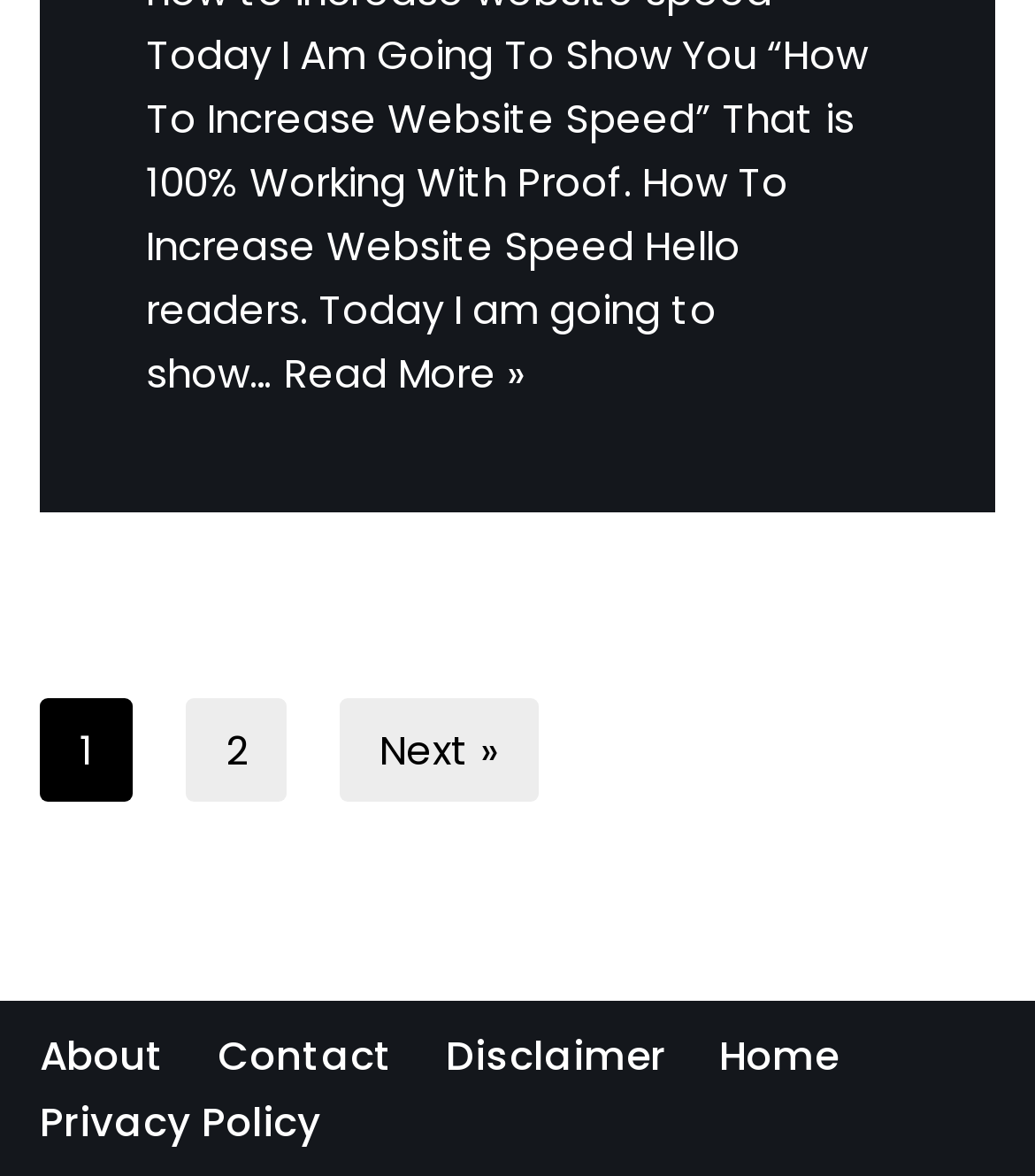Determine the bounding box coordinates for the UI element described. Format the coordinates as (top-left x, top-left y, bottom-right x, bottom-right y) and ensure all values are between 0 and 1. Element description: parent_node: CLOSE MENU

None